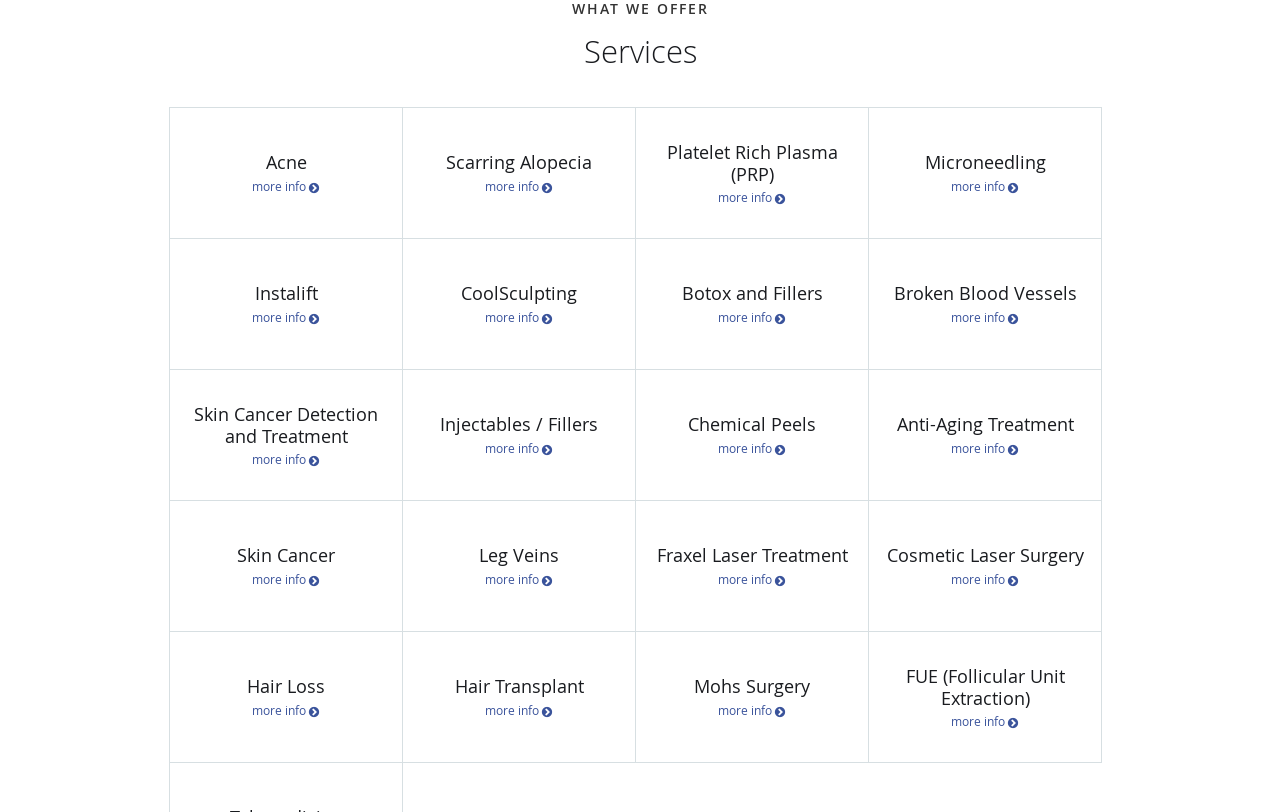Identify the bounding box for the UI element specified in this description: "Fraxel Laser Treatment more info". The coordinates must be four float numbers between 0 and 1, formatted as [left, top, right, bottom].

[0.497, 0.617, 0.678, 0.777]